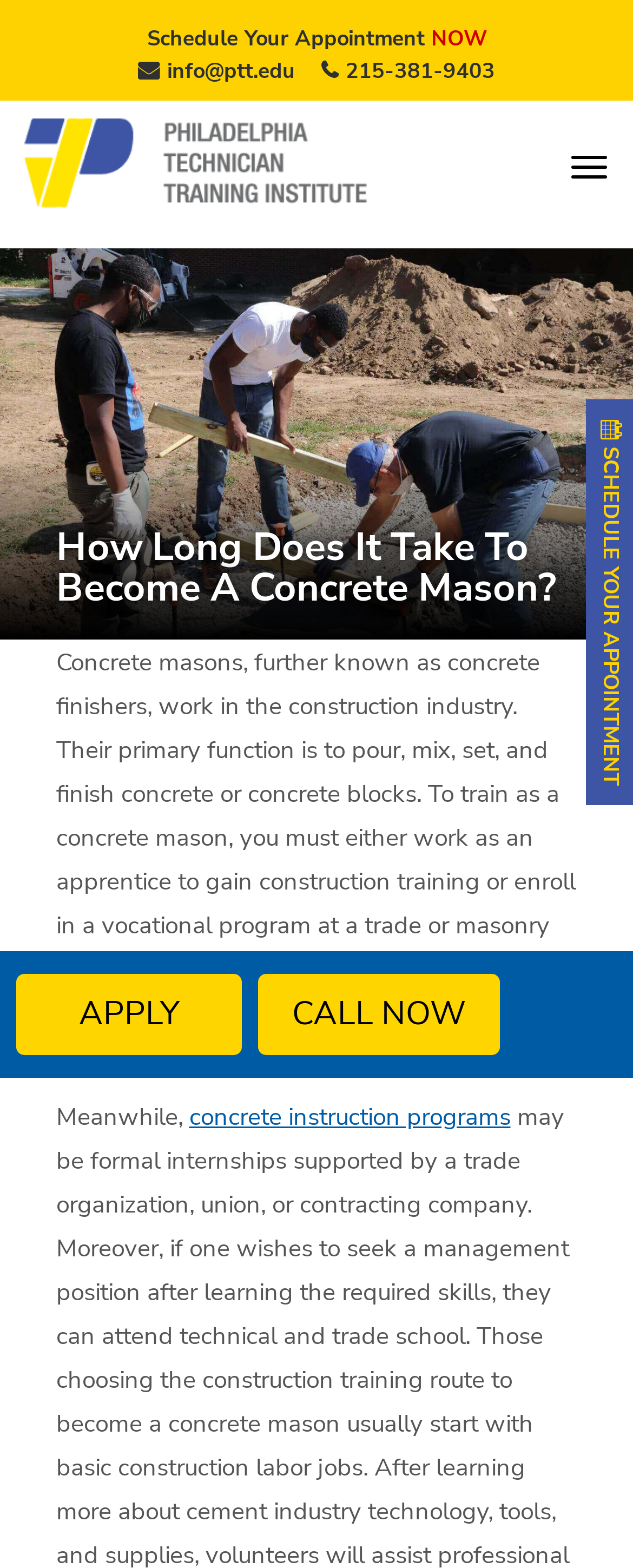Pinpoint the bounding box coordinates of the element you need to click to execute the following instruction: "Apply now". The bounding box should be represented by four float numbers between 0 and 1, in the format [left, top, right, bottom].

[0.026, 0.621, 0.382, 0.673]